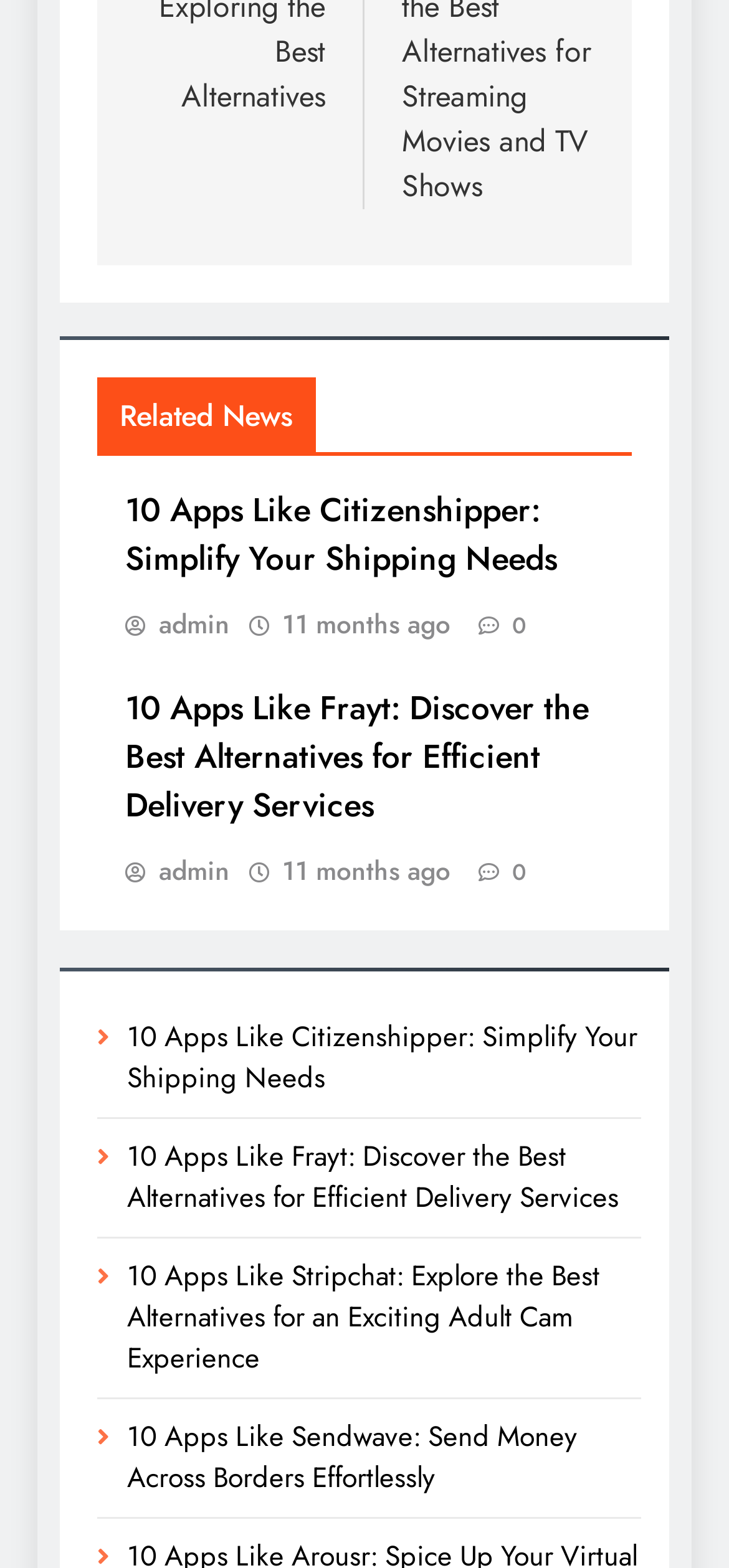Specify the bounding box coordinates of the area to click in order to execute this command: 'read article about Frayt'. The coordinates should consist of four float numbers ranging from 0 to 1, and should be formatted as [left, top, right, bottom].

[0.172, 0.436, 0.808, 0.529]